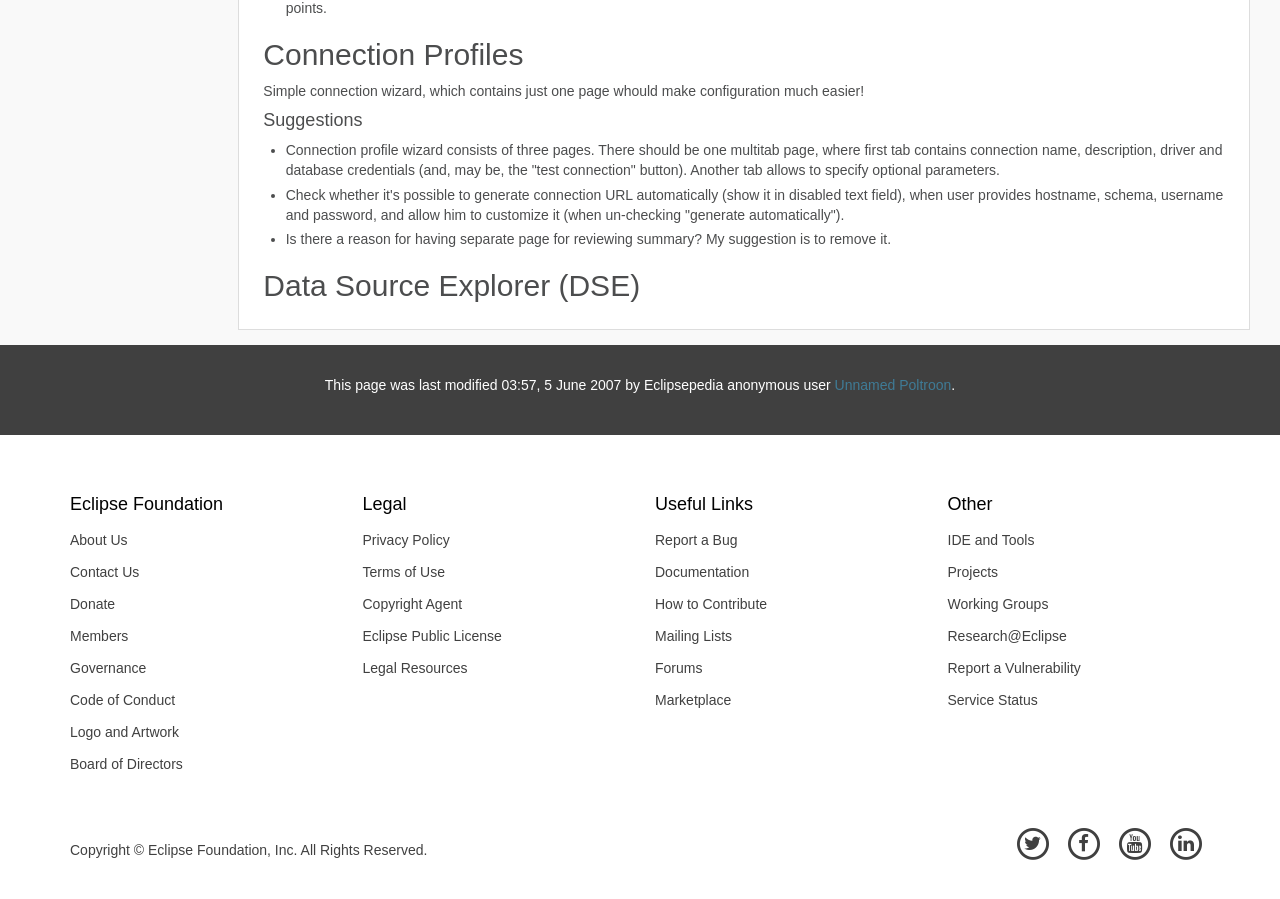Who modified this webpage last?
Look at the image and answer the question with a single word or phrase.

Eclipsepedia anonymous user